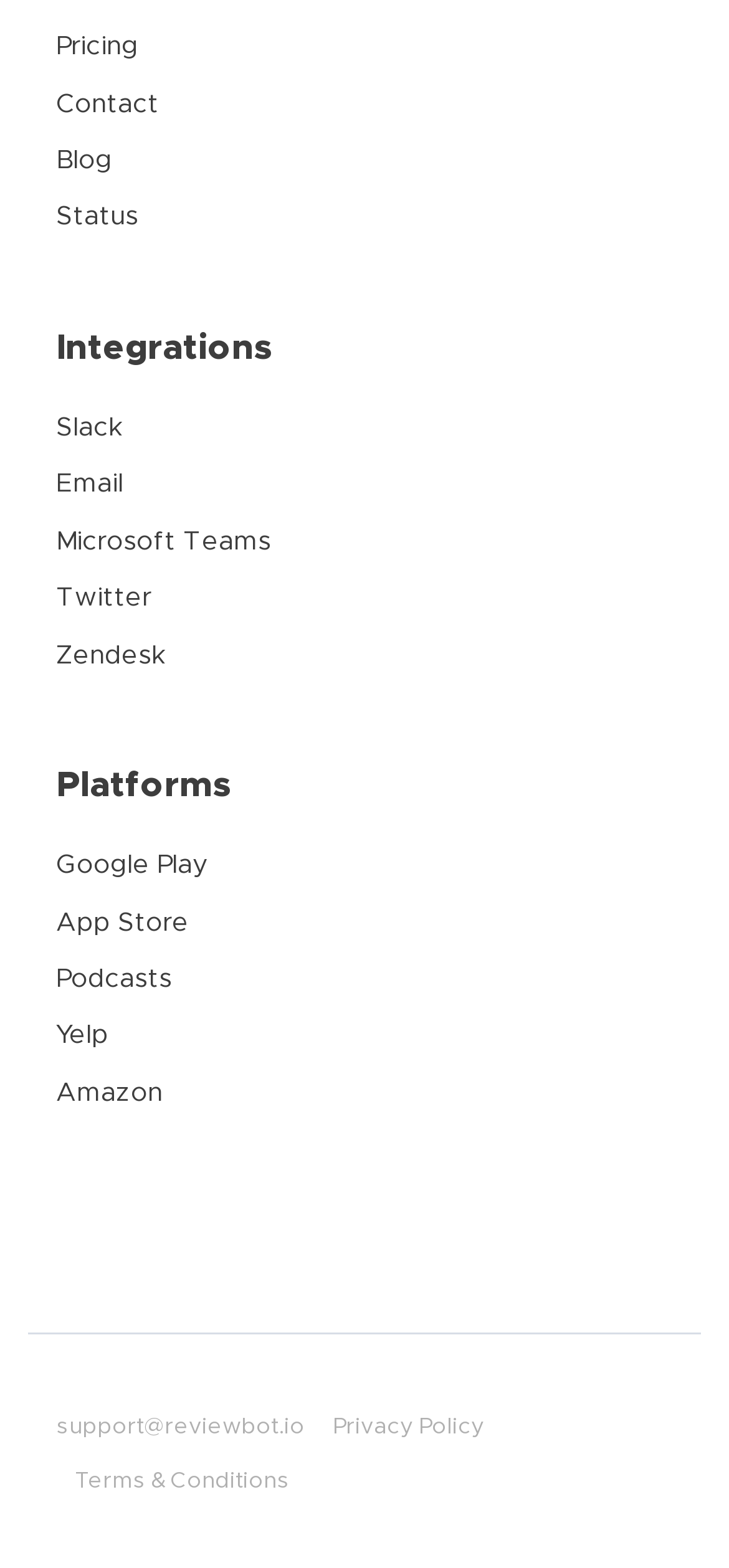Find the bounding box coordinates of the element's region that should be clicked in order to follow the given instruction: "Explore integrations with Slack". The coordinates should consist of four float numbers between 0 and 1, i.e., [left, top, right, bottom].

[0.077, 0.265, 0.167, 0.281]